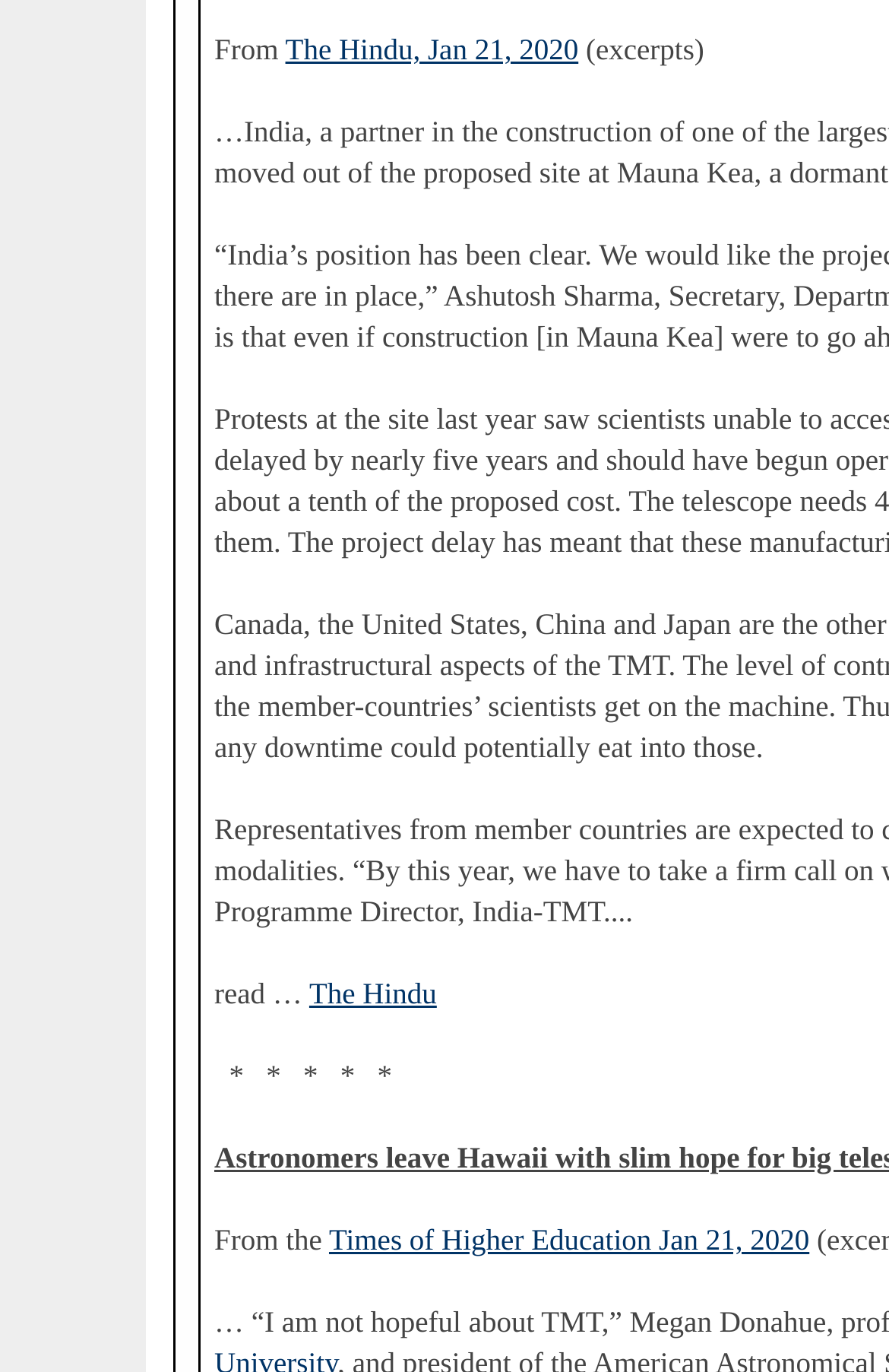Using the provided element description "The Hindu", determine the bounding box coordinates of the UI element.

[0.348, 0.711, 0.491, 0.736]